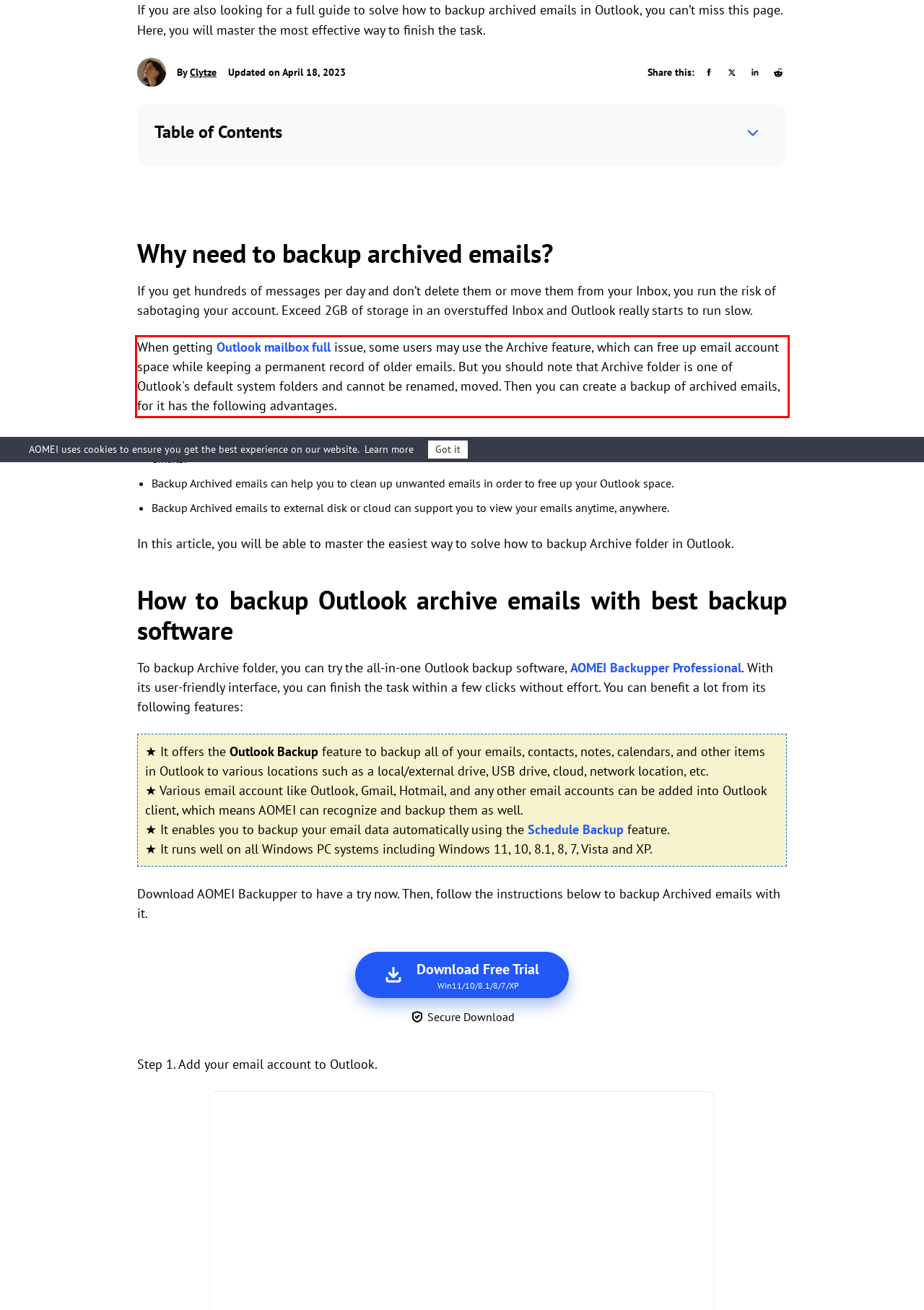Identify the text inside the red bounding box on the provided webpage screenshot by performing OCR.

When getting Outlook mailbox full issue, some users may use the Archive feature, which can free up email account space while keeping a permanent record of older emails. But you should note that Archive folder is one of Outlook's default system folders and cannot be renamed, moved. Then you can create a backup of archived emails, for it has the following advantages.